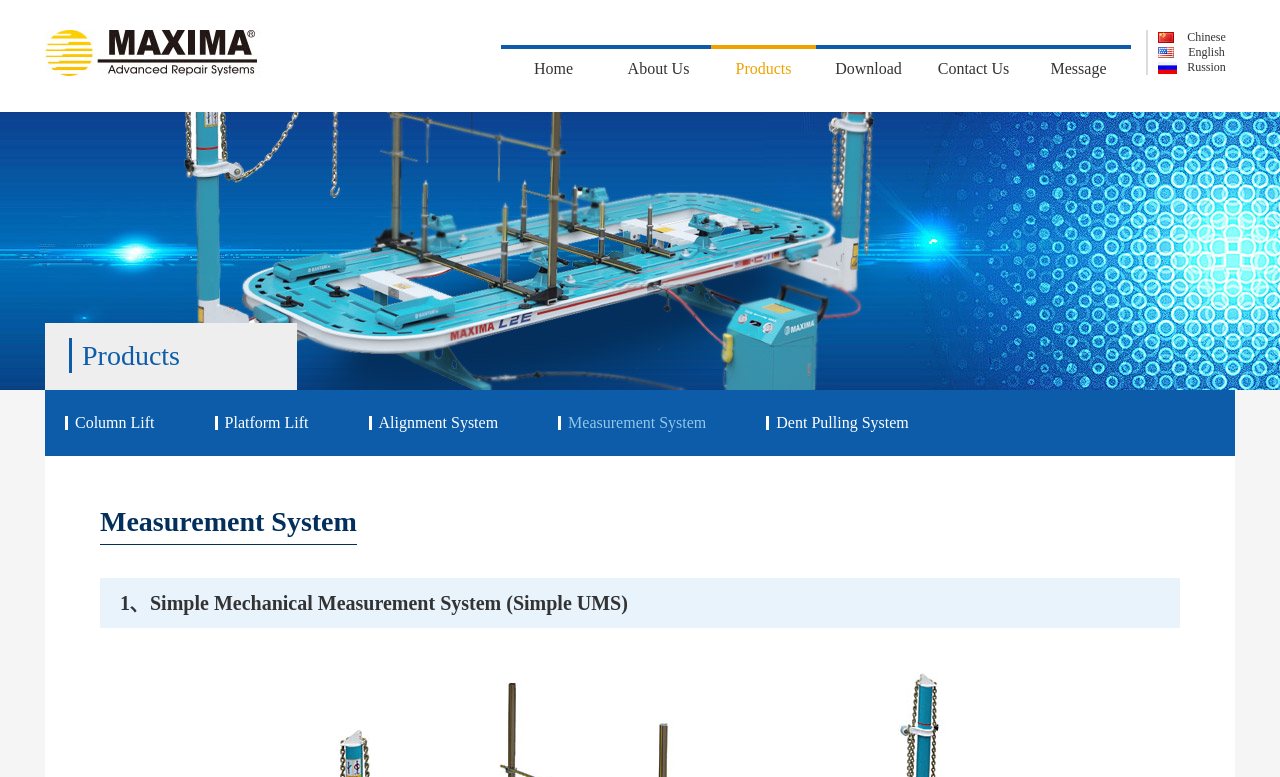Please mark the bounding box coordinates of the area that should be clicked to carry out the instruction: "Switch to Chinese language".

[0.905, 0.039, 0.965, 0.058]